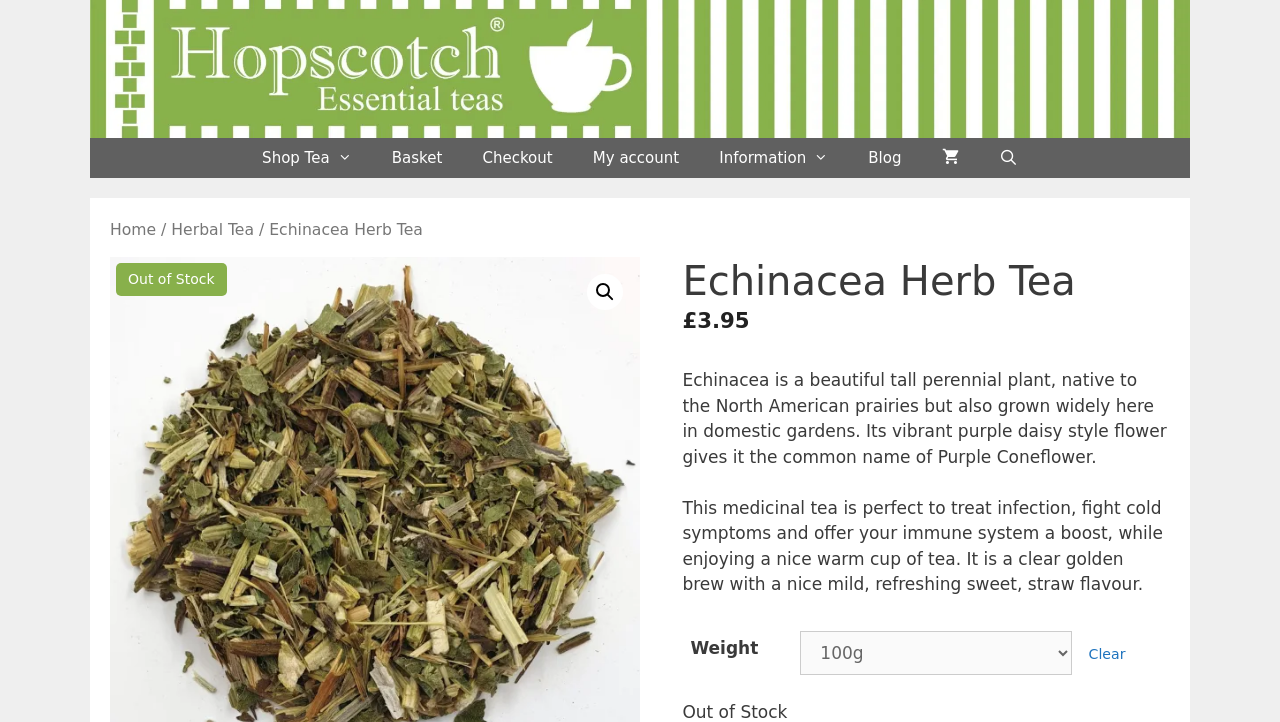What is the weight option for the tea?
Using the visual information, answer the question in a single word or phrase.

Weight